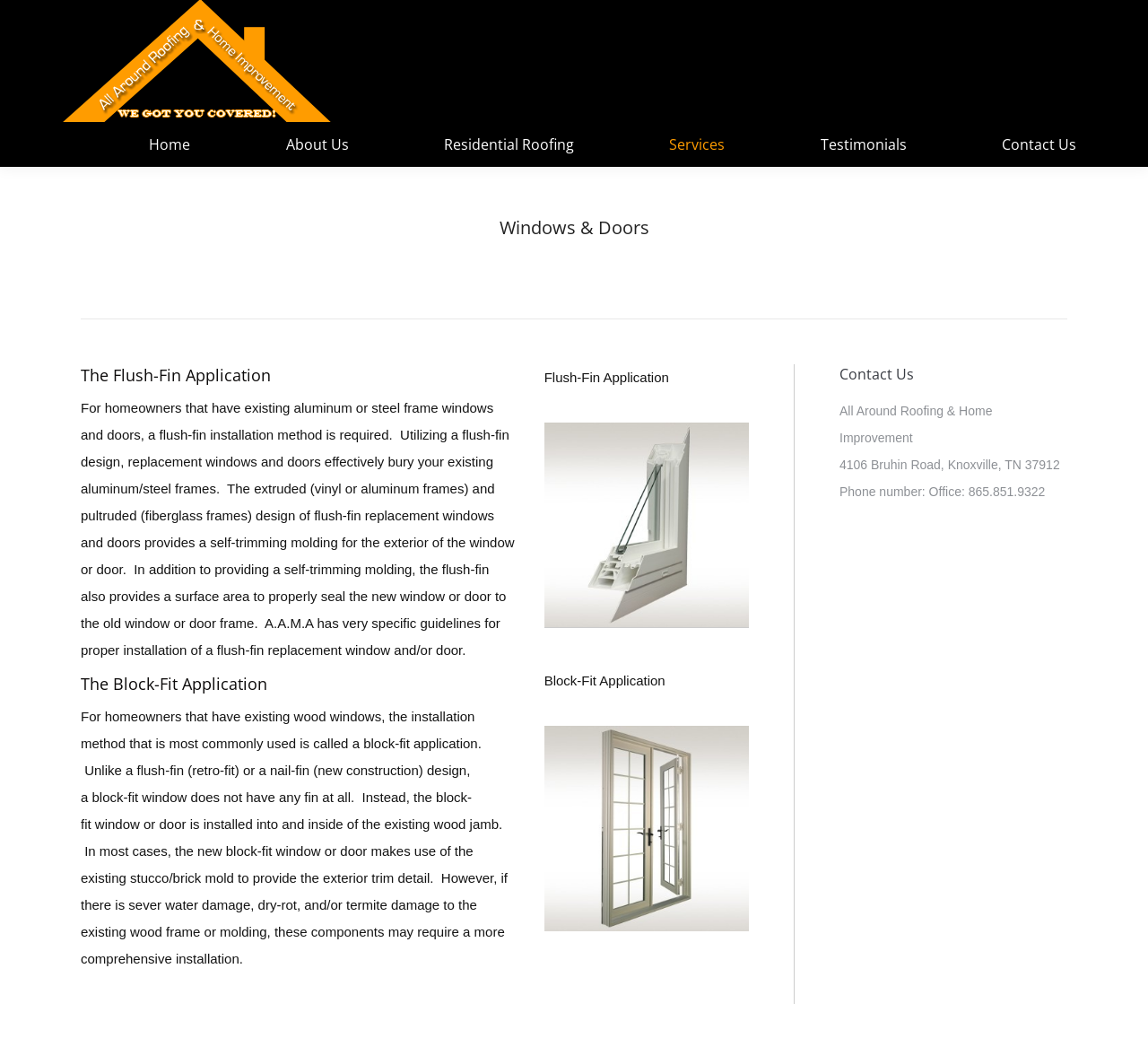Please locate the bounding box coordinates of the element that should be clicked to achieve the given instruction: "Click on the 'Windows & Doors' heading".

[0.435, 0.204, 0.565, 0.23]